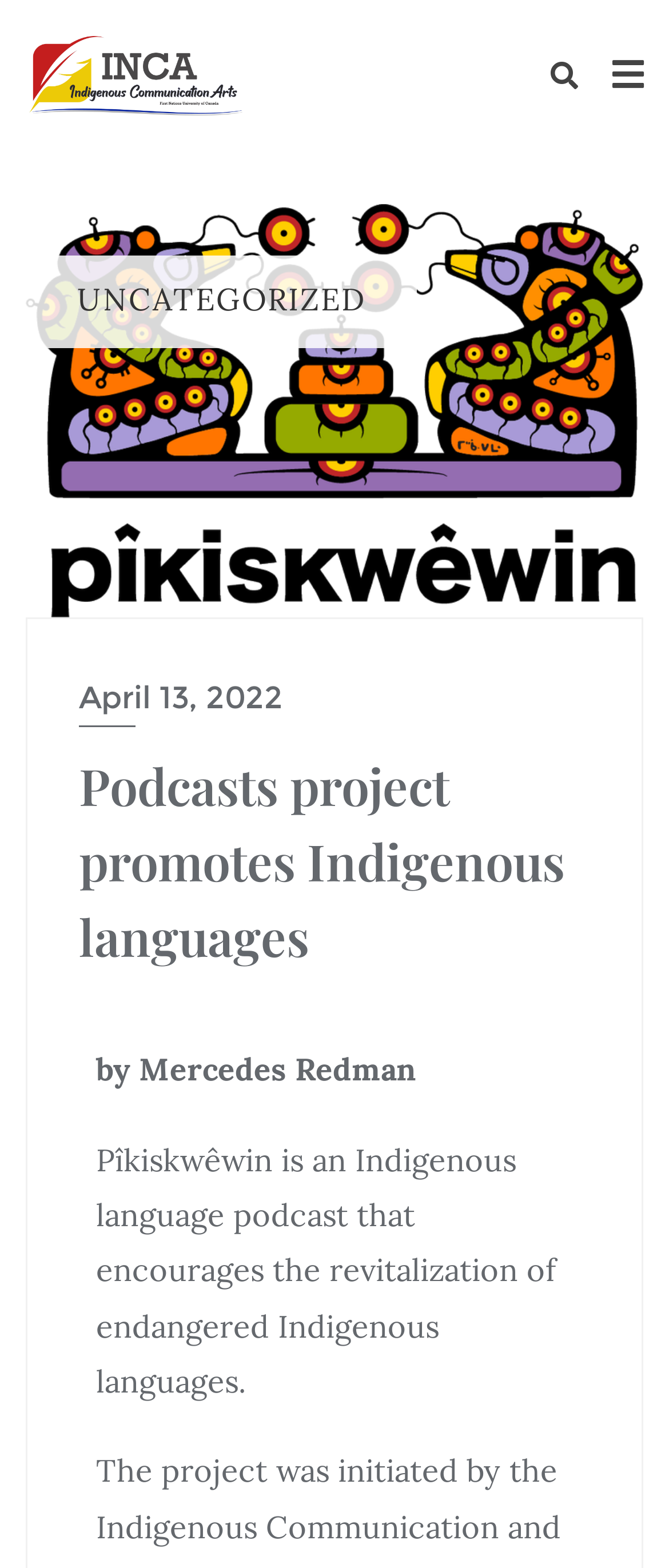Detail the various sections and features present on the webpage.

The webpage is about the pîkiskwêwan project, which supports training and mentorship for Indigenous storytellers of all ages. At the top left corner, there is a logo image with a corresponding link. Below the logo, there is a large image that spans almost the entire width of the page, with a title "Podcasts project promotes Indigenous languages" written on it. 

To the right of the logo, there are three icons, including a search icon, a menu icon with a popup, and another icon. 

Below the title image, there is a category label "UNCATEGORIZED" on the left side, followed by a date "April 13, 2022" on the right side. 

The main content of the page is a heading "Podcasts project promotes Indigenous languages" with a subheading "by Mercedes Redman" below it. The main text describes the pîkiskwêwin project, stating that it is an Indigenous language podcast that encourages the revitalization of endangered Indigenous languages.